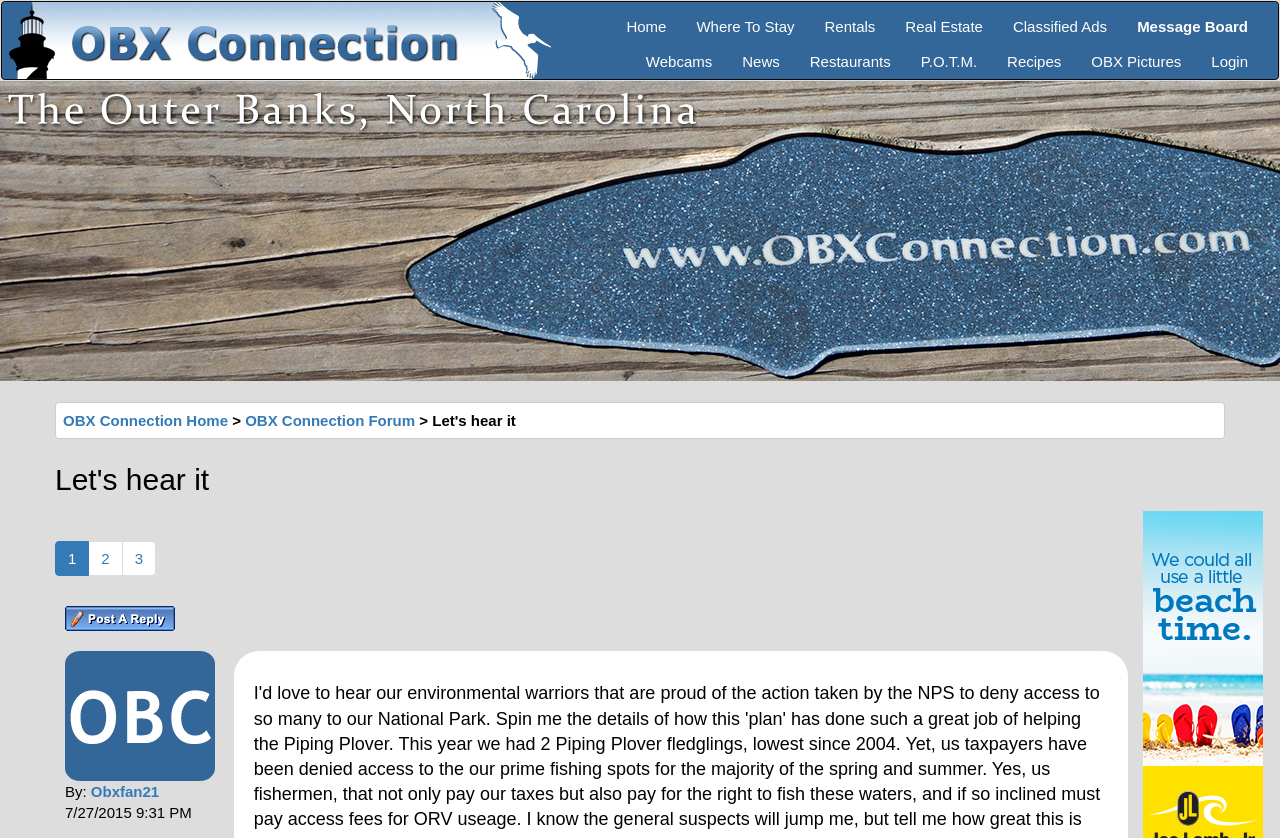Give a detailed account of the webpage's layout and content.

This webpage is a message board forum for OBX Connection, a community focused on Outer Banks, North Carolina. At the top, there is a header section with a logo image of OBXConnection, accompanied by a series of links to different sections of the website, including Home, Where To Stay, Rentals, Real Estate, Classified Ads, Message Board, Webcams, News, Restaurants, P.O.T.M., Recipes, OBX Pictures, and Login.

Below the header, there is a prominent link to OBX Connection Home, followed by a static text ">" symbol, and then a link to OBX Connection Forum. On the left side of the page, there are pagination links, numbered from 1 to 3, allowing users to navigate through different pages of the forum.

In the main content area, there is a post with a submit button at the top. Below the submit button, there is an image with text "Join Date: 7/18/2014 (Posts: 69)", indicating the user's profile information. Next to the image, there is a static text "By:" followed by a link to the user's profile, "Obxfan21". The post also includes a timestamp, "7/27/2015 9:31 PM", at the bottom.

At the bottom right corner of the page, there is a link with no text content. Overall, the webpage has a simple and organized layout, with a focus on providing easy access to different sections of the forum and showcasing user-generated content.